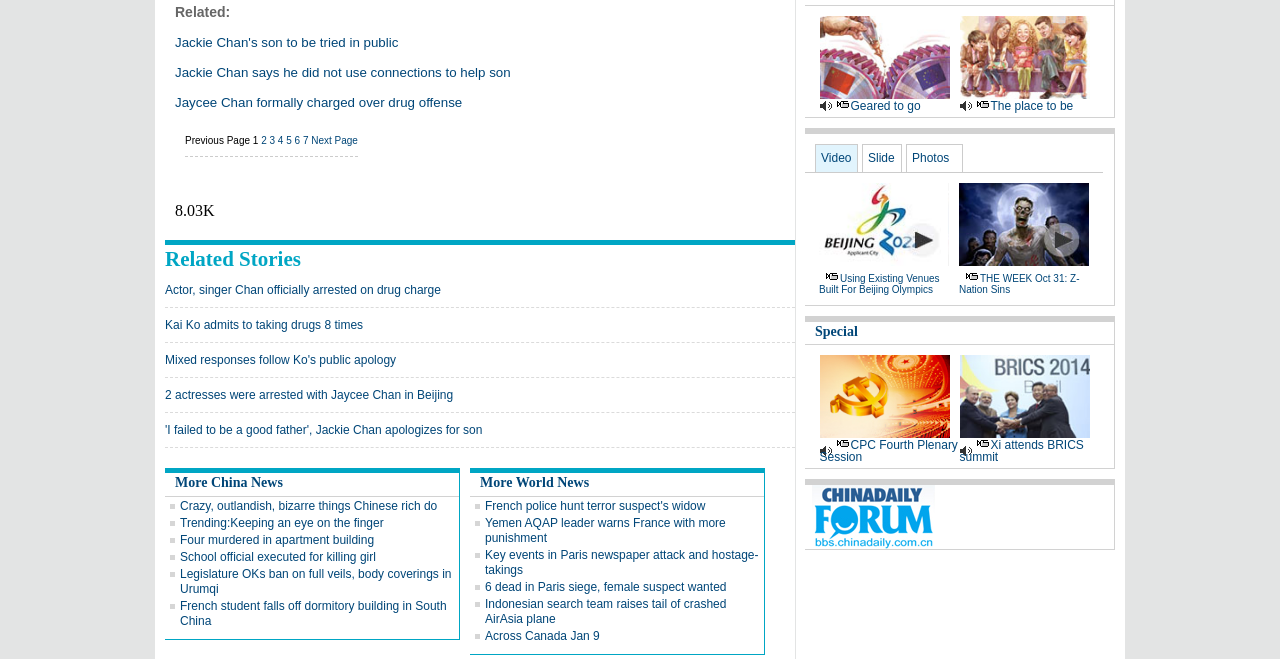Given the webpage screenshot and the description, determine the bounding box coordinates (top-left x, top-left y, bottom-right x, bottom-right y) that define the location of the UI element matching this description: Video

[0.637, 0.219, 0.67, 0.261]